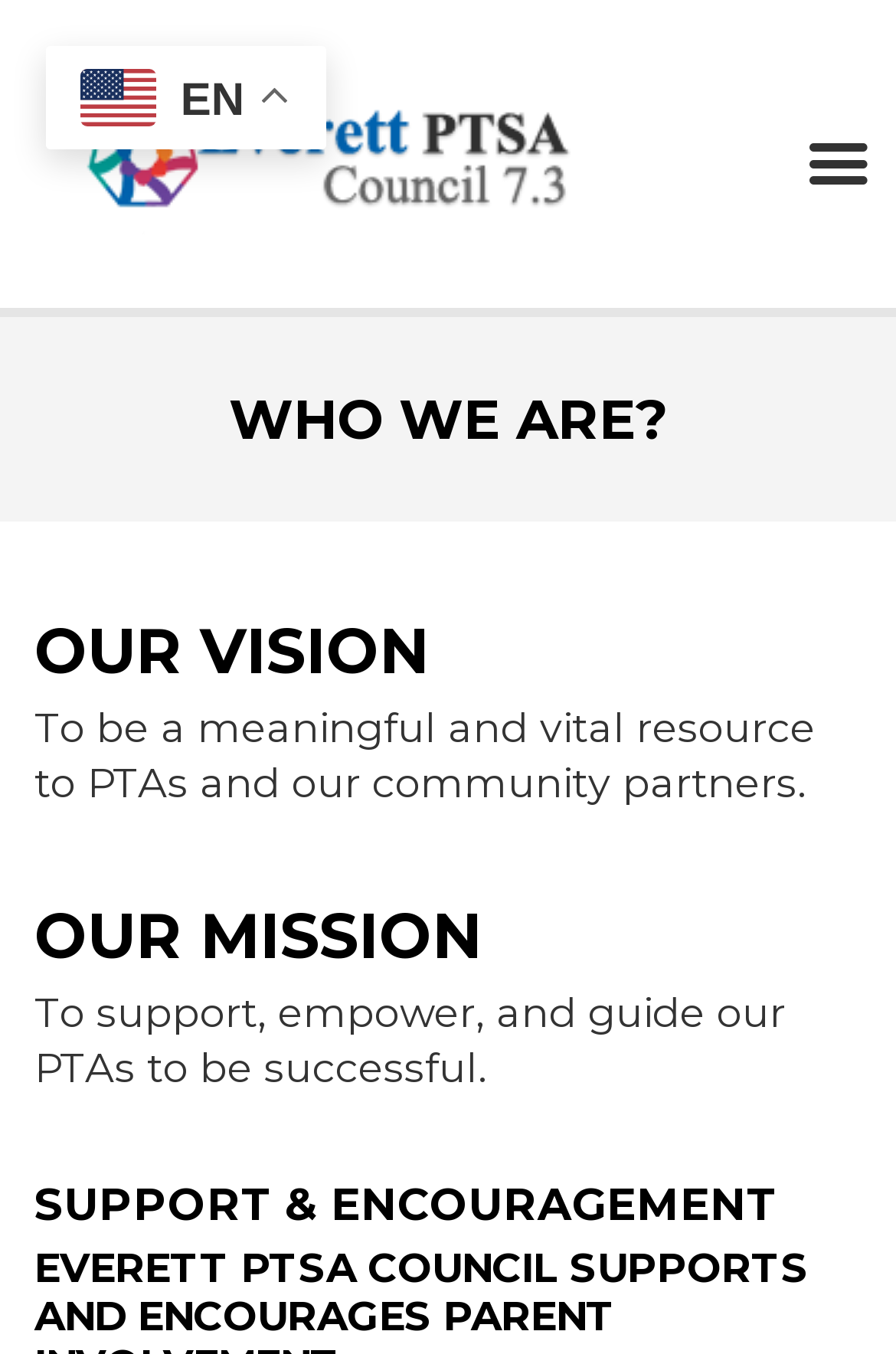Give the bounding box coordinates for the element described as: "parent_node: EVERETT PTSA COUNCIL".

[0.871, 0.083, 1.0, 0.151]